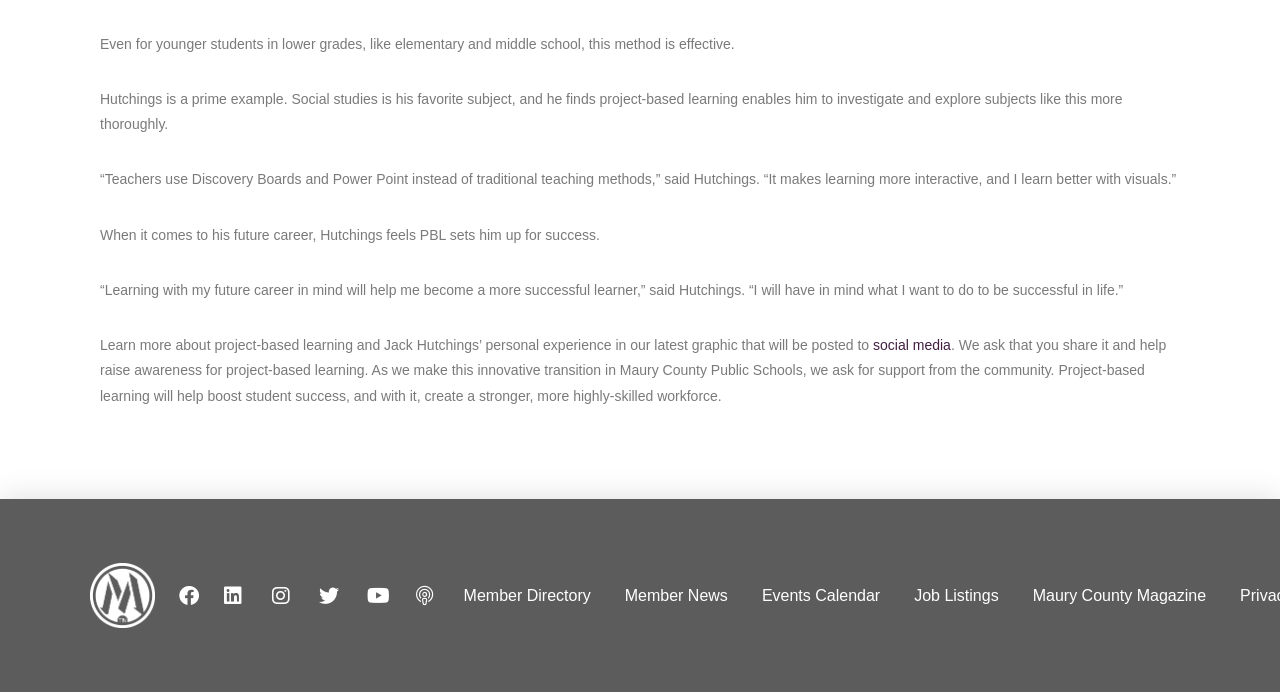Answer the question with a single word or phrase: 
What is the expected outcome of project-based learning in Maury County Public Schools?

Boost student success